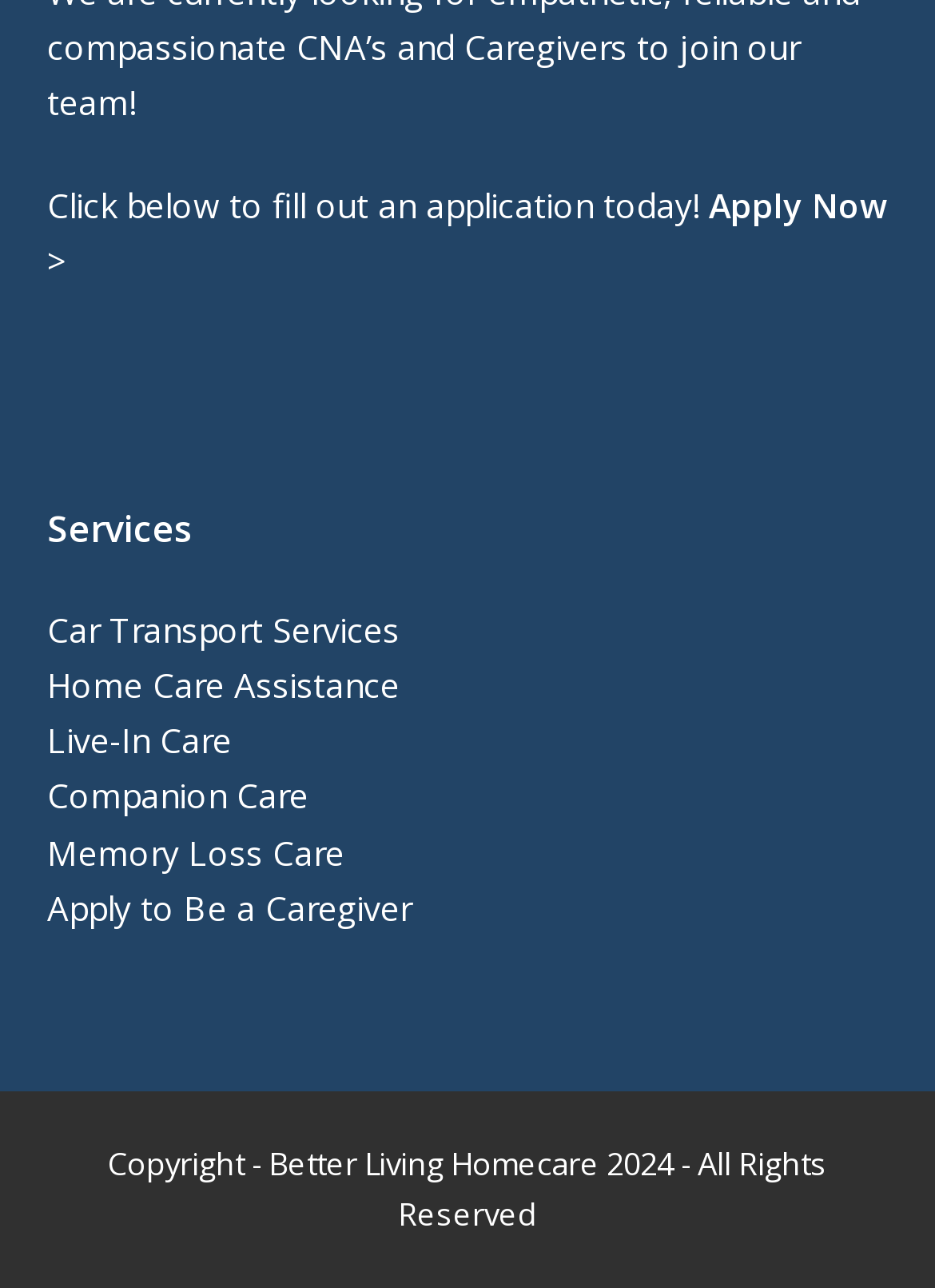Answer the question using only one word or a concise phrase: What is the copyright year?

2024